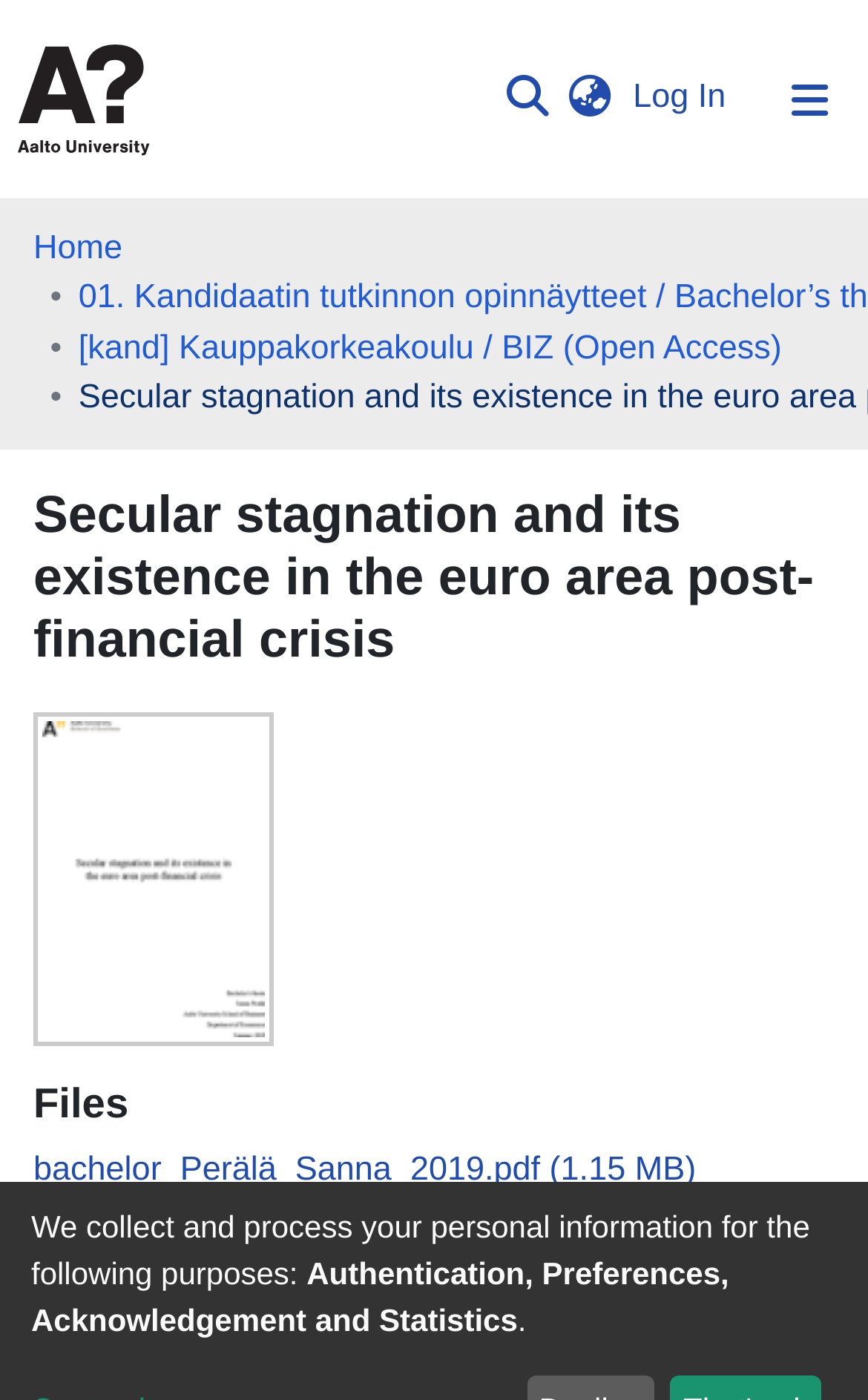Locate the bounding box coordinates of the element you need to click to accomplish the task described by this instruction: "Log in to the system".

[0.72, 0.056, 0.846, 0.083]